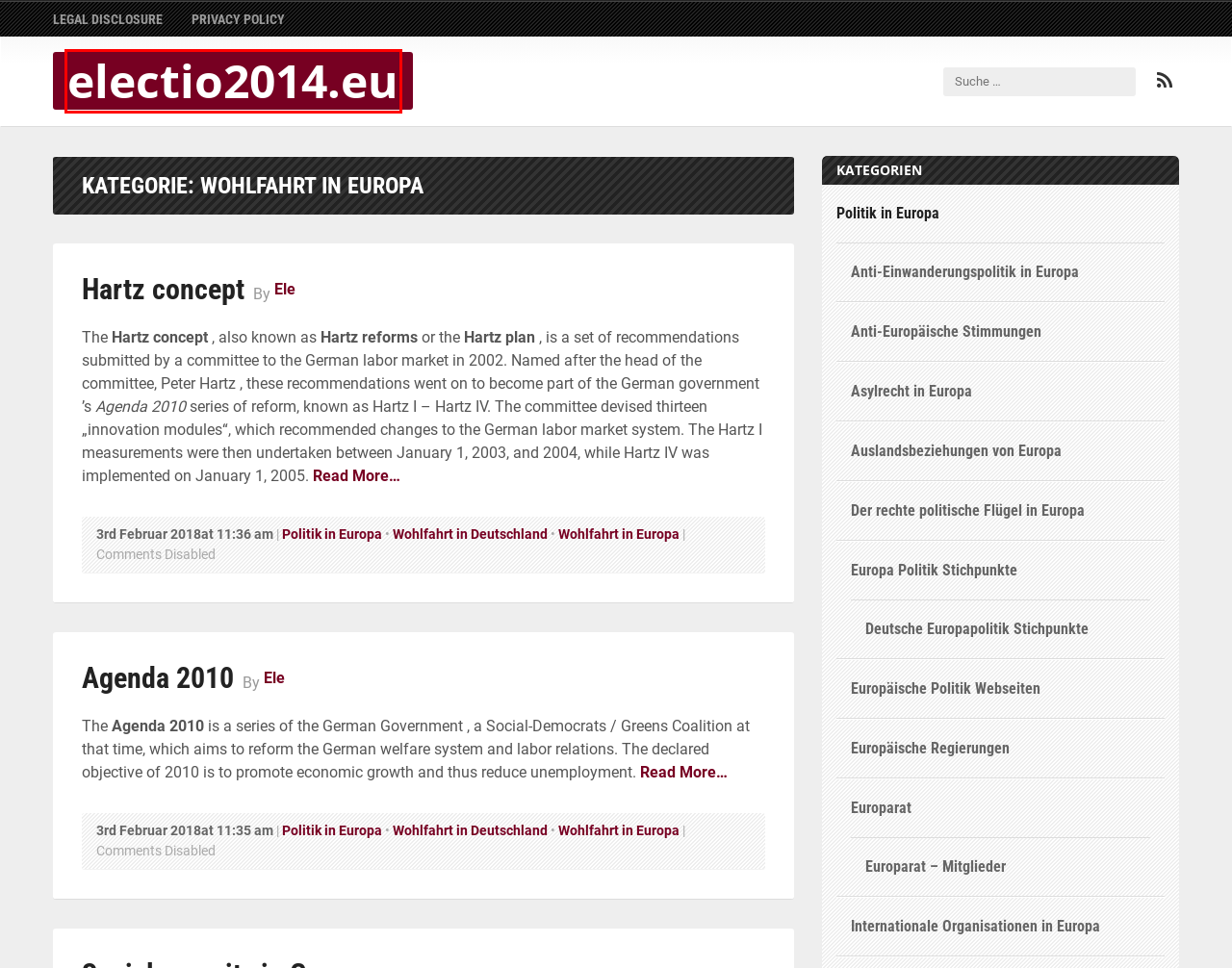With the provided webpage screenshot containing a red bounding box around a UI element, determine which description best matches the new webpage that appears after clicking the selected element. The choices are:
A. Anti-Einwanderungspolitik in Europa Archives - electio2014.eu
B. Agenda 2010 - electio2014.eu
C. Auslandsbeziehungen von Europa Archives - electio2014.eu
D. Legal Disclosure - electio2014.eu
E. Europa Politik Stichpunkte Archives - electio2014.eu
F. electio2014.eu
G. Asylrecht in Europa Archives - electio2014.eu
H. electio2014.eu -

H